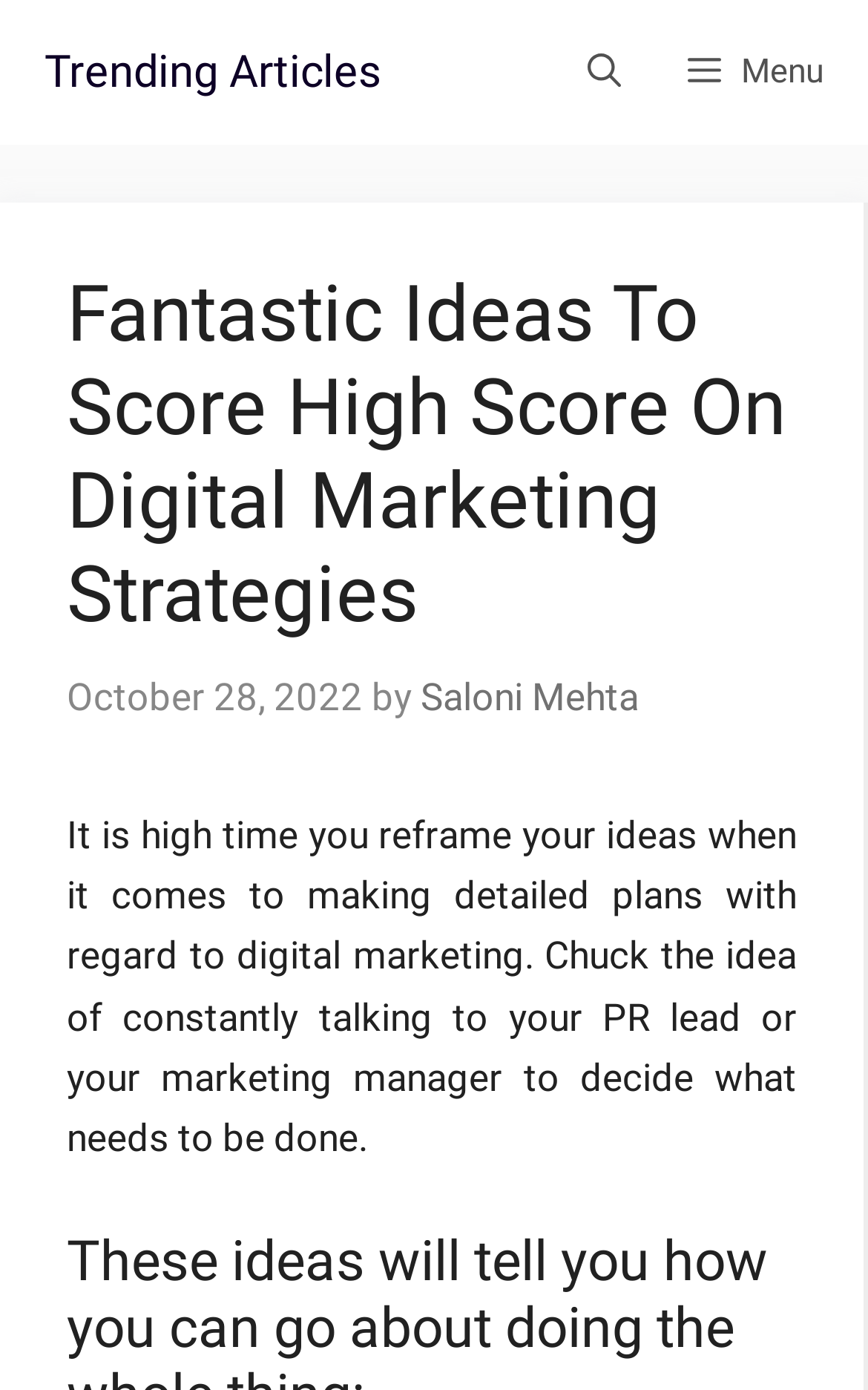Provide a thorough description of the webpage's content and layout.

The webpage is about digital marketing strategies, with a focus on reframing ideas and making detailed plans. At the top left, there is a link to "Trending Articles". Next to it, on the top right, is a button labeled "Menu" that controls a mobile menu. Further to the left of the "Menu" button is a link to "Open Search Bar". 

Below these top-level elements, there is a header section that spans most of the width of the page. Within this section, there is a heading that reads "Fantastic Ideas To Score High Score On Digital Marketing Strategies". Below the heading, there is a time element displaying the date "October 28, 2022", followed by the text "by" and a link to the author, "Saloni Mehta". 

Underneath the header section, there is a block of text that summarizes the main idea of the article, stating that it's time to reframe ideas on digital marketing and move away from relying on PR leads or marketing managers to decide what needs to be done.